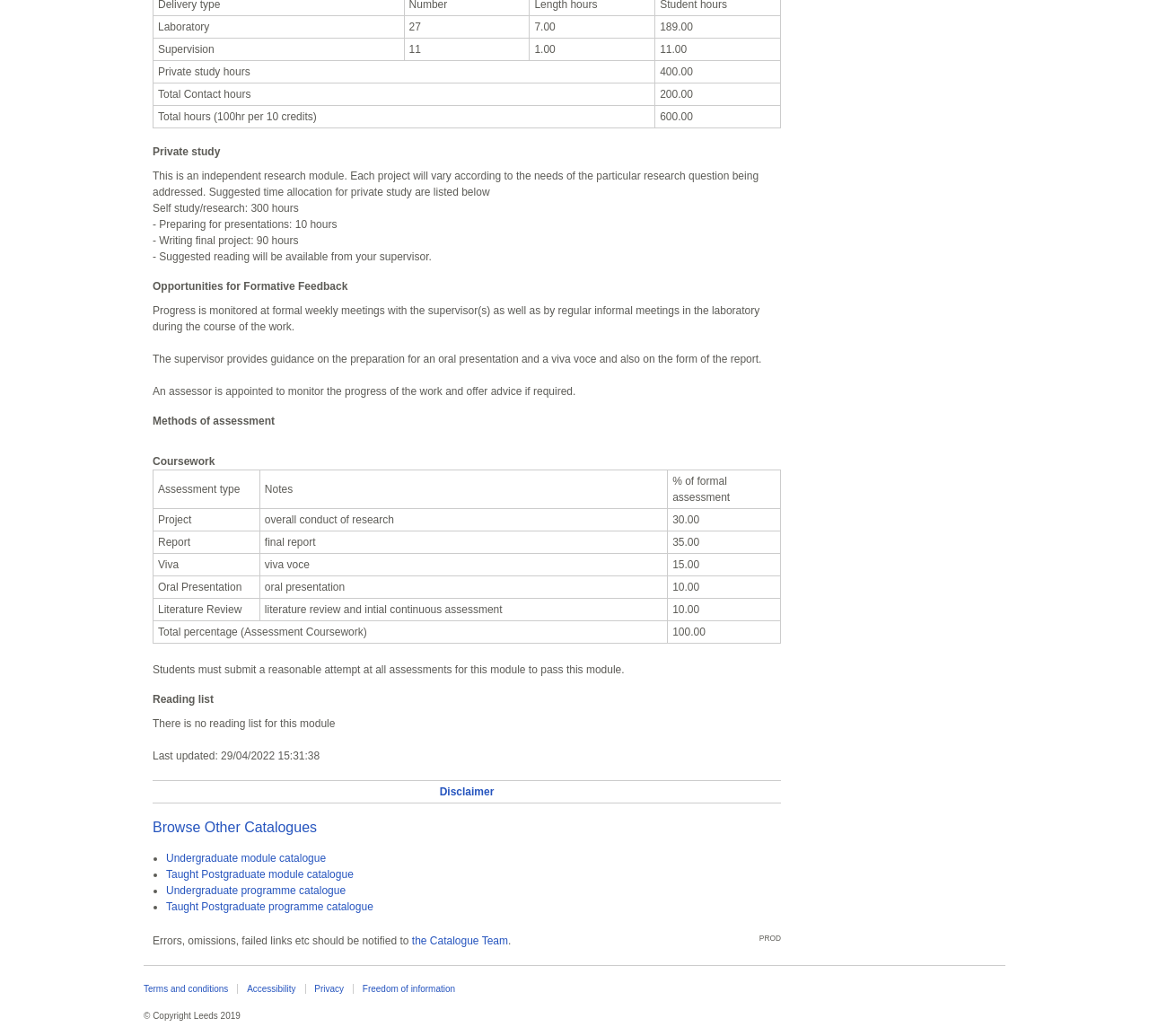Using the elements shown in the image, answer the question comprehensively: What is the percentage of formal assessment for the project?

In the table under 'Methods of assessment', the percentage of formal assessment for the project is 30.00, as indicated in the '% of formal assessment' column.